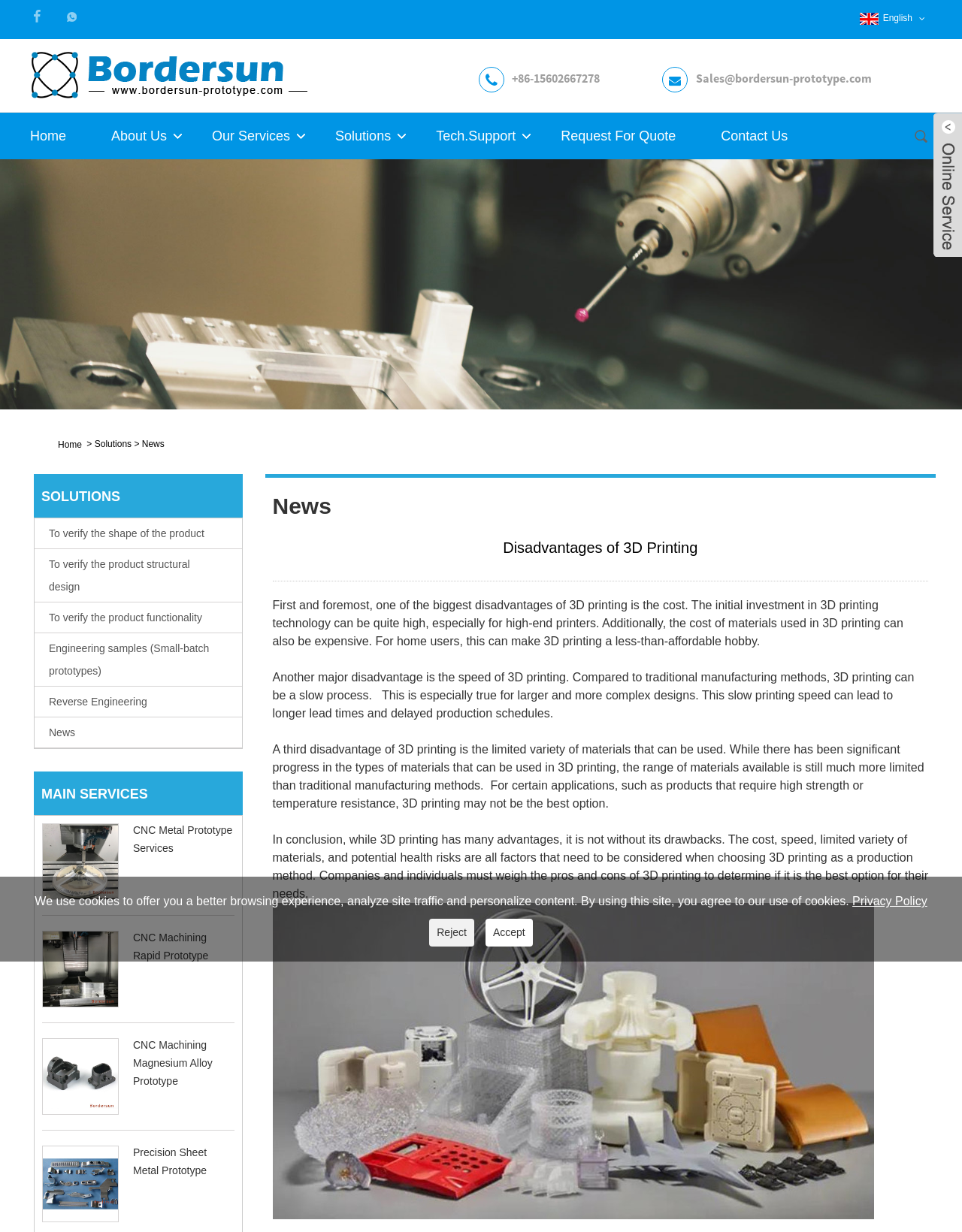Show the bounding box coordinates for the HTML element as described: "To verify the product functionality".

[0.036, 0.492, 0.251, 0.514]